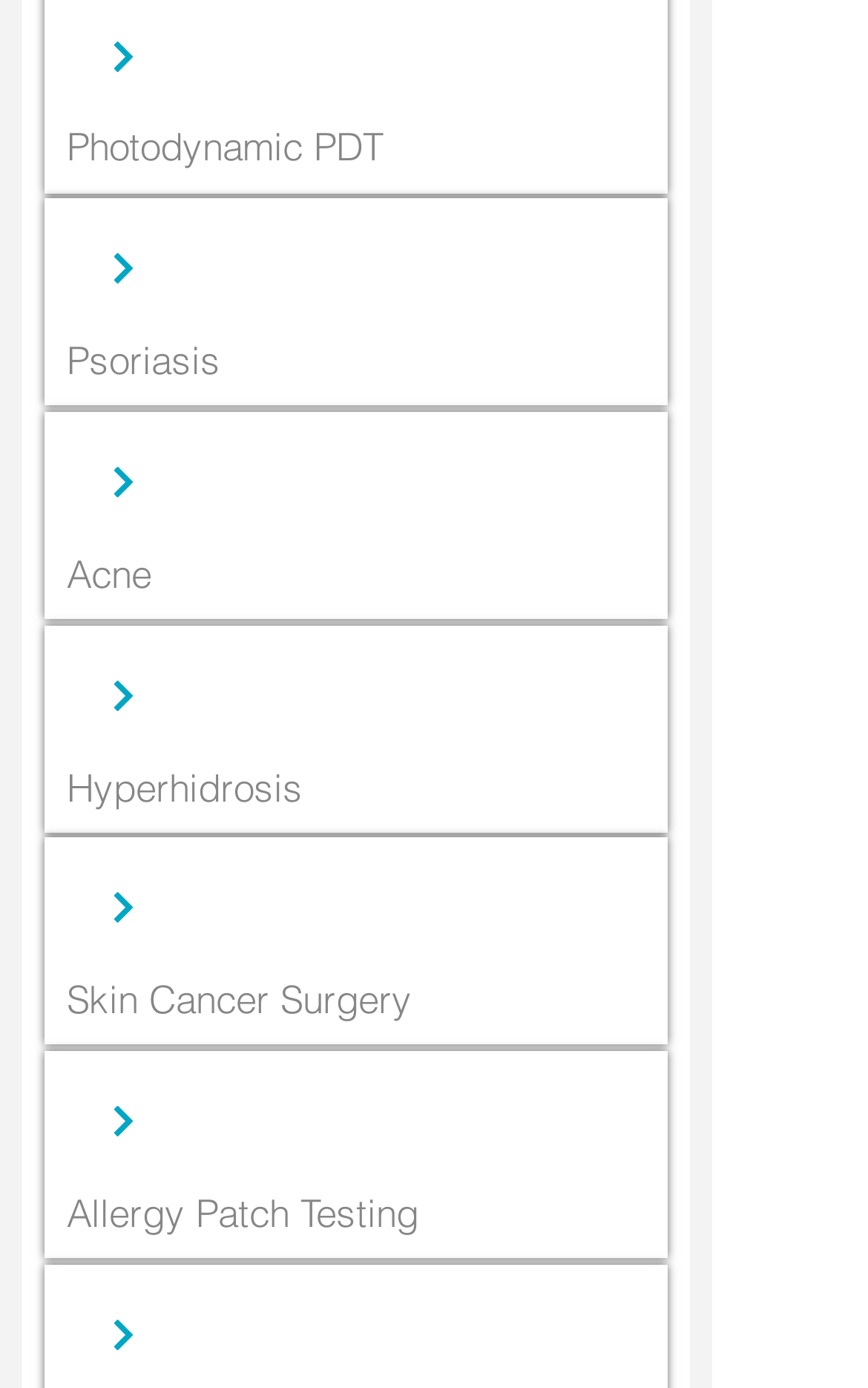What is the topic of the third slideshow?
Respond with a short answer, either a single word or a phrase, based on the image.

Acne